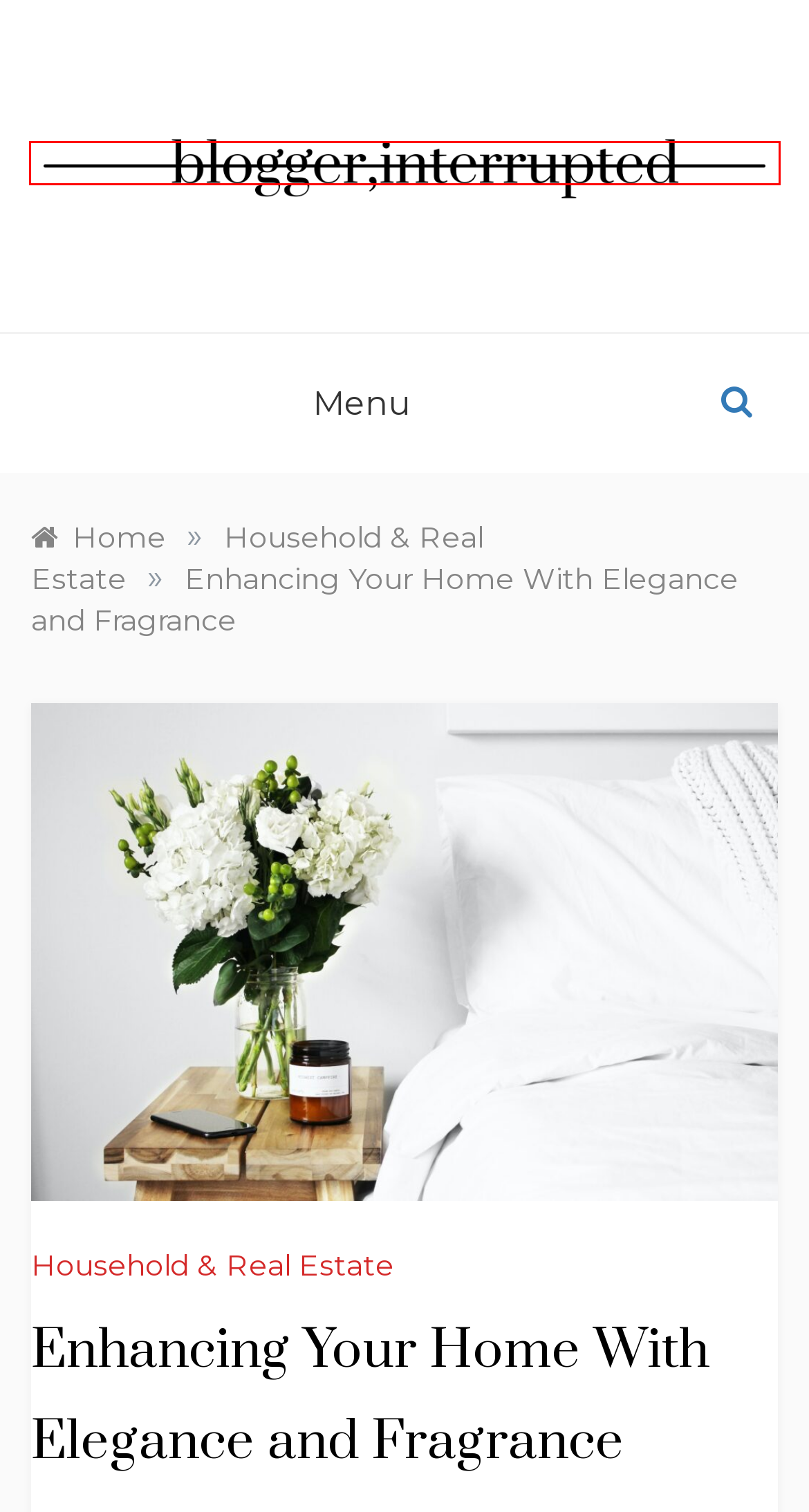You have been given a screenshot of a webpage, where a red bounding box surrounds a UI element. Identify the best matching webpage description for the page that loads after the element in the bounding box is clicked. Options include:
A. ONLINE MARKETING Archives - Blogger, Interrupted
B. Log In ‹ Blogger, Interrupted — WordPress
C. Household & Real Estate Archives - Blogger, Interrupted
D. Trade-In Strategies: Getting the Most Out of Your Old Car - Blogger, Interrupted
E. Blogger, Interrupted -
F. TRAVEL Archives - Blogger, Interrupted
G. Staying Cool: Essential Tips for Air Conditioning Maintenance and Efficiency - Blogger, Interrupted
H. Situations That Call For Quick and Easy Cash Loans - Blogger, Interrupted

E